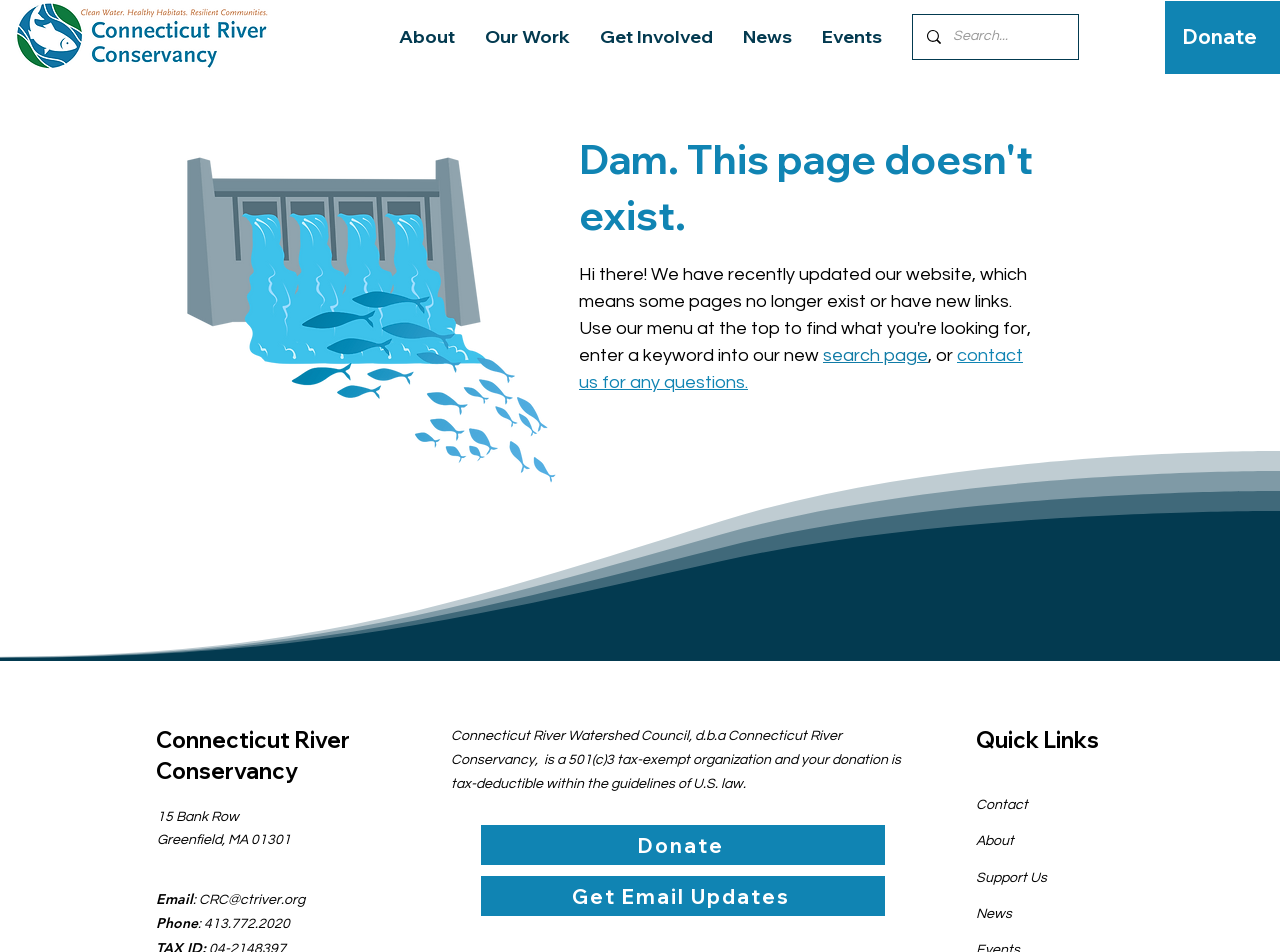What is the name of the organization?
Look at the screenshot and respond with a single word or phrase.

Connecticut River Conservancy